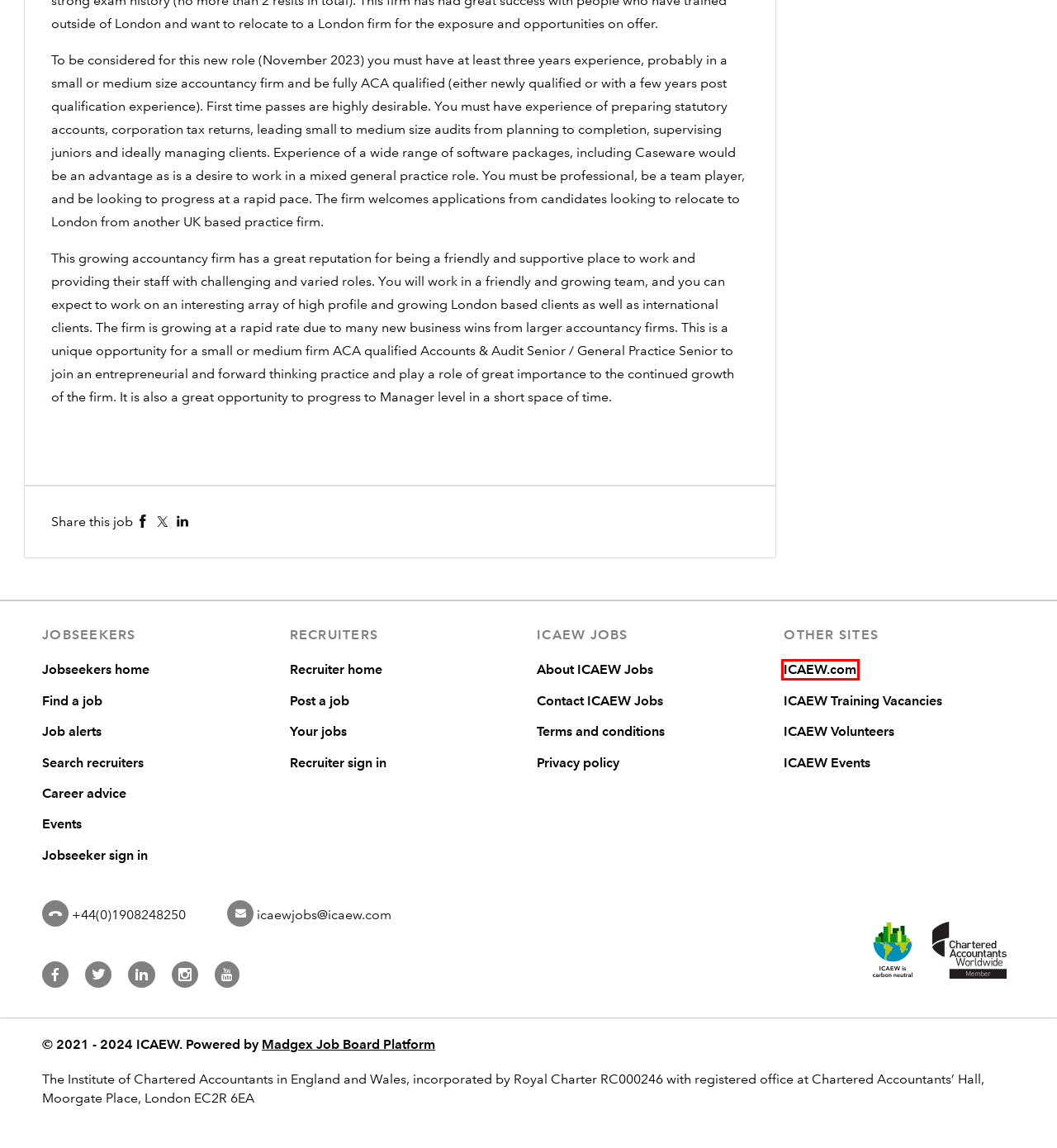You have a screenshot of a webpage with a red bounding box around an element. Identify the webpage description that best fits the new page that appears after clicking the selected element in the red bounding box. Here are the candidates:
A. Cookies we use across all ICAEW websites | ICAEW
B. Recruiter Services | ICAEW Recruiter services
C. Search our events/products and add to your shopping cart
D. An exclusive jobs board for ICAEW members | ICAEW Jobs
E. Bright futures start here | ICAEW Training Vacancies
F. Search volunteer roles | ICAEW Volunteers
G. Welcome to ICAEW.com | ICAEW
H. What is behind “Powered by Cookiebot™” - Cookiebot

G